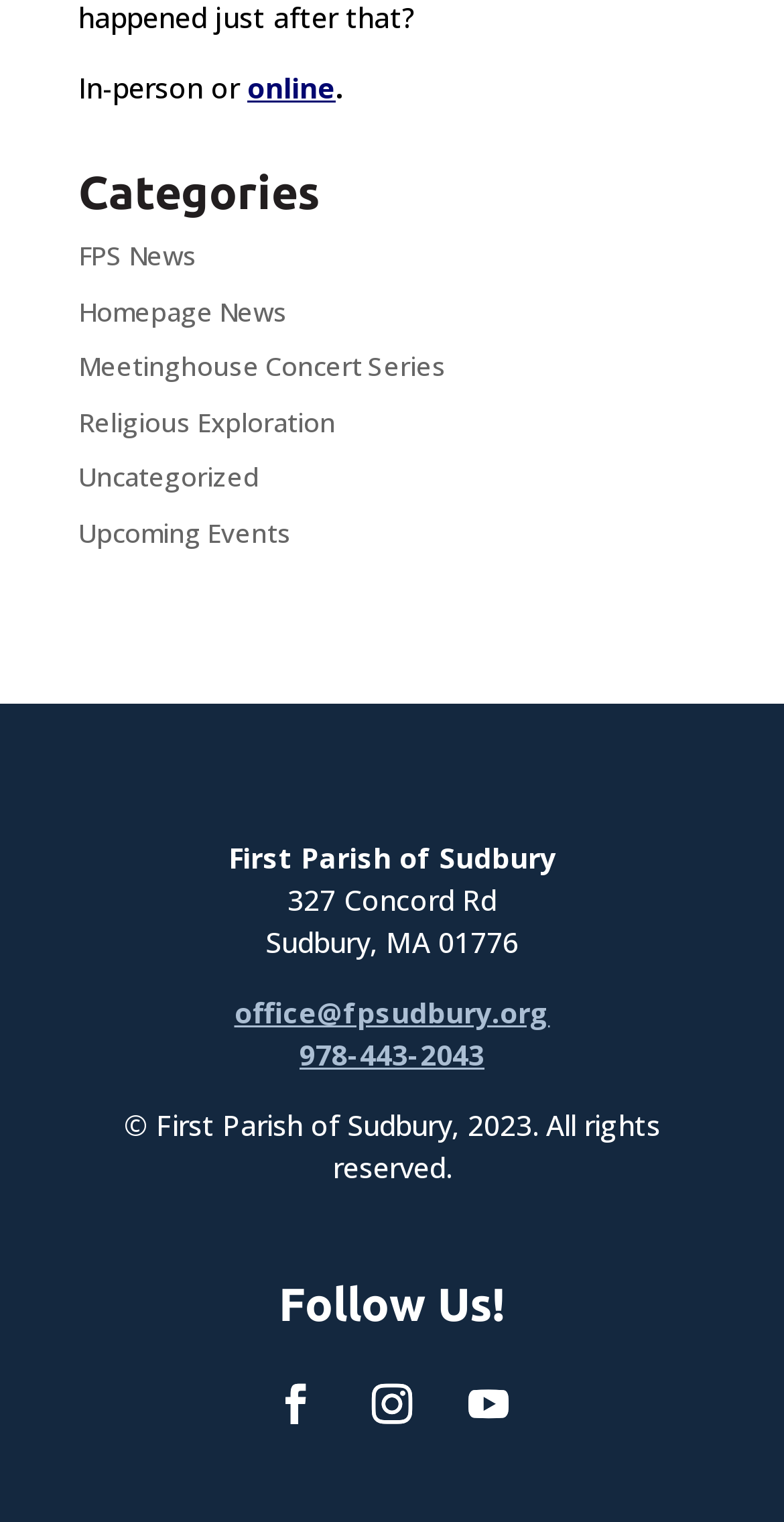Using the element description associate, predict the bounding box coordinates for the UI element. Provide the coordinates in (top-left x, top-left y, bottom-right x, bottom-right y) format with values ranging from 0 to 1.

None